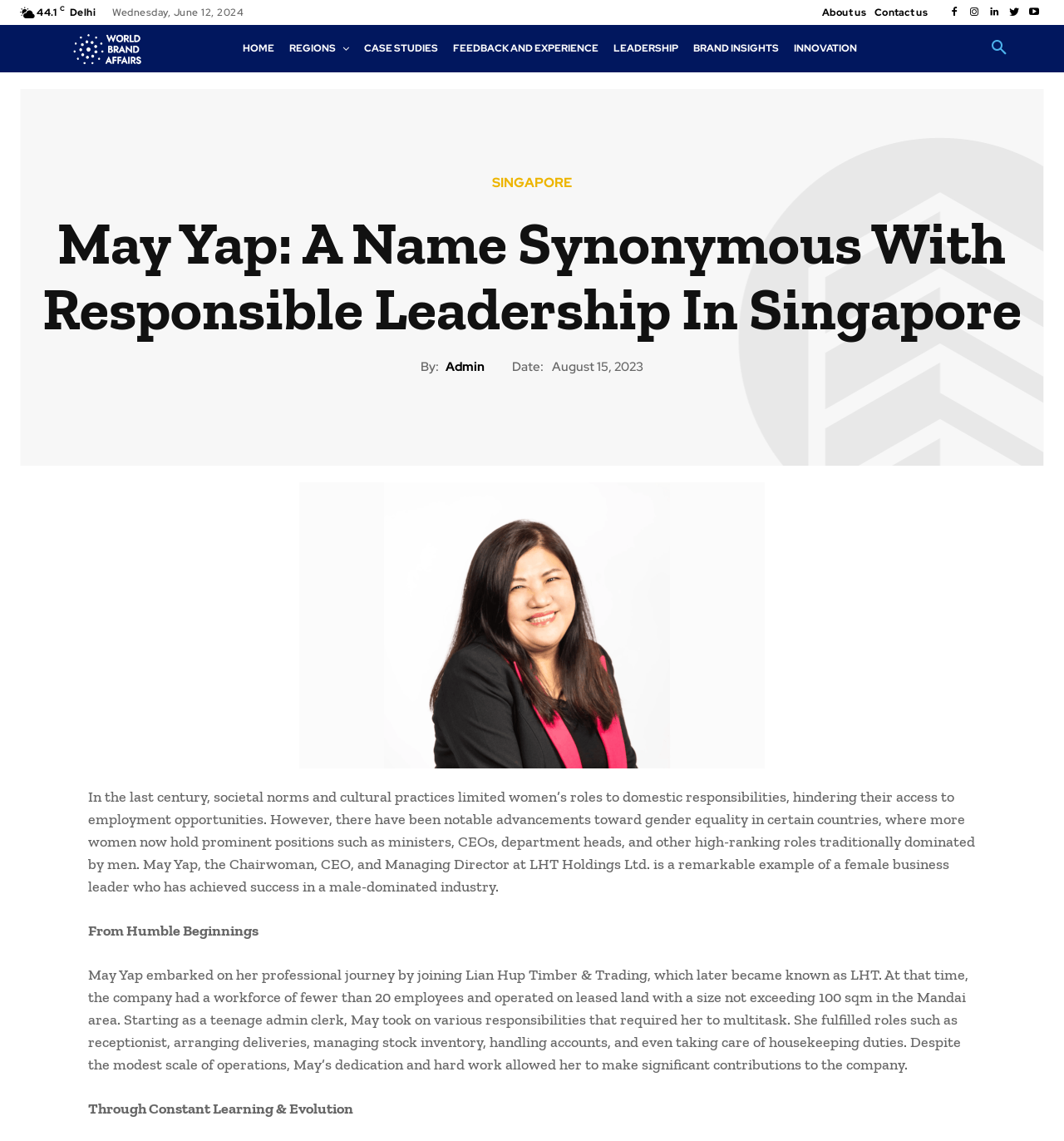Could you highlight the region that needs to be clicked to execute the instruction: "Click the 'Search' button"?

[0.921, 0.025, 0.958, 0.06]